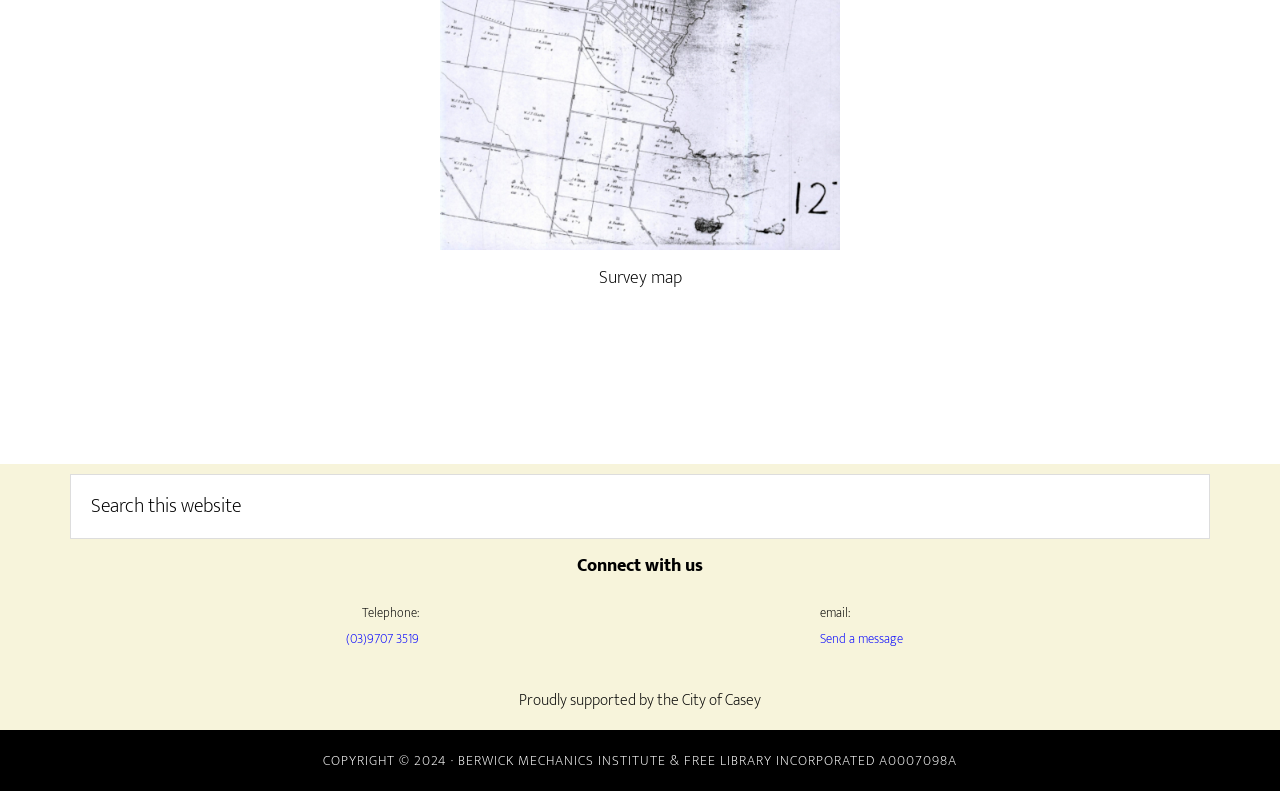What is the name of the institute?
Refer to the image and answer the question using a single word or phrase.

Berwick Mechanics Institute